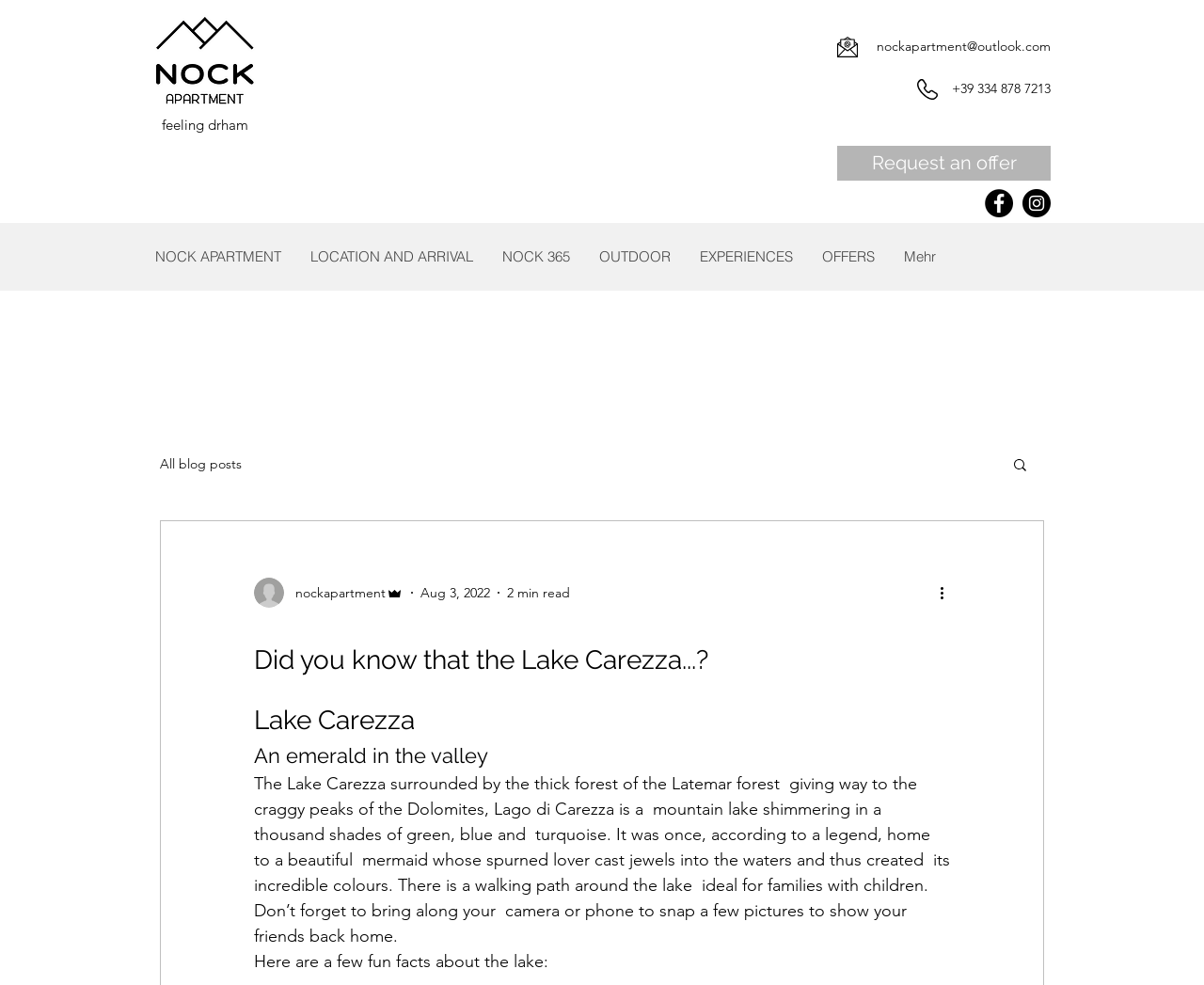Please identify the bounding box coordinates of the element's region that needs to be clicked to fulfill the following instruction: "Request an offer". The bounding box coordinates should consist of four float numbers between 0 and 1, i.e., [left, top, right, bottom].

[0.695, 0.148, 0.873, 0.184]